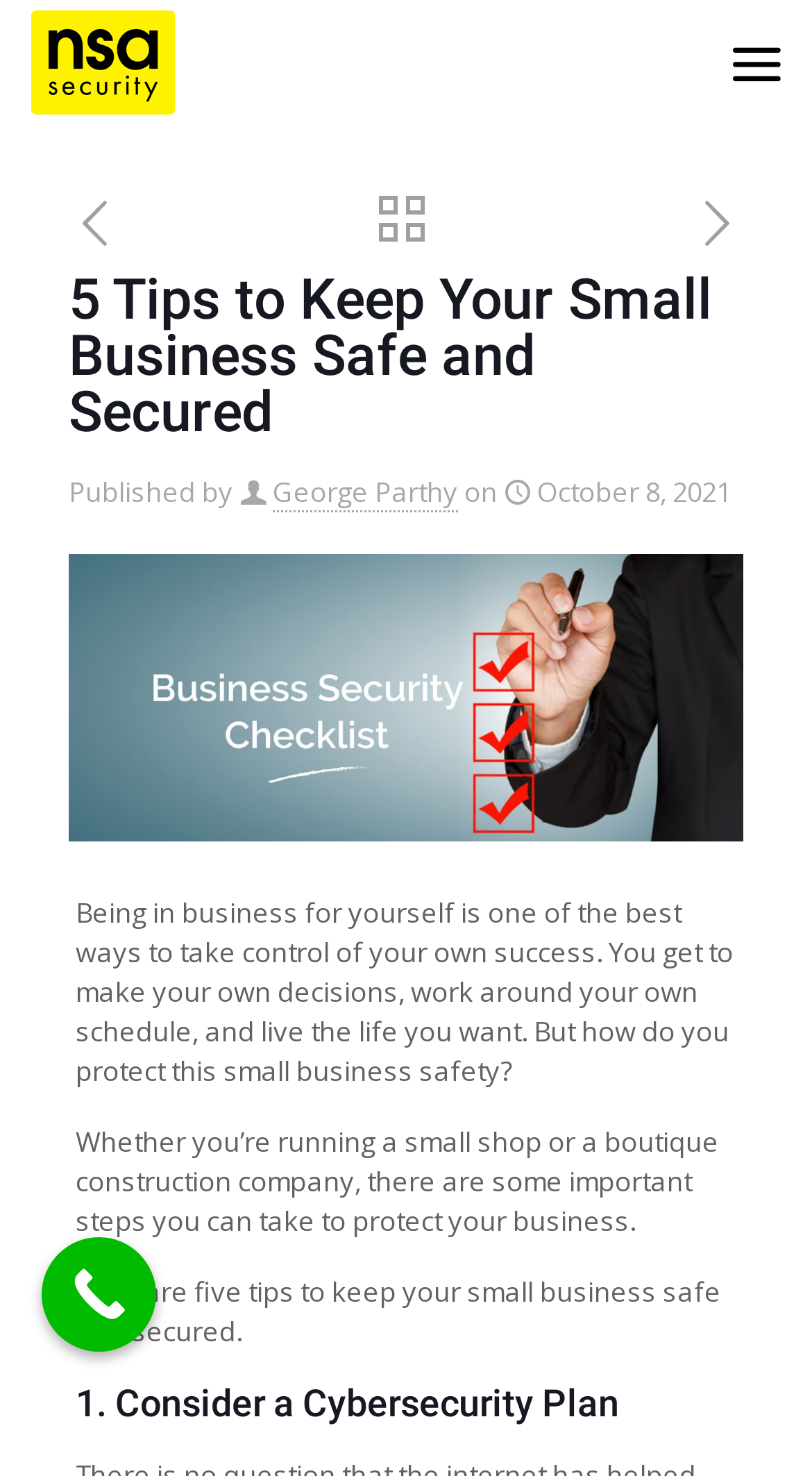What is the author's name?
Please provide a comprehensive answer based on the contents of the image.

The author's name is mentioned in the text as 'George Parthy', which is linked to a potential author profile or page.